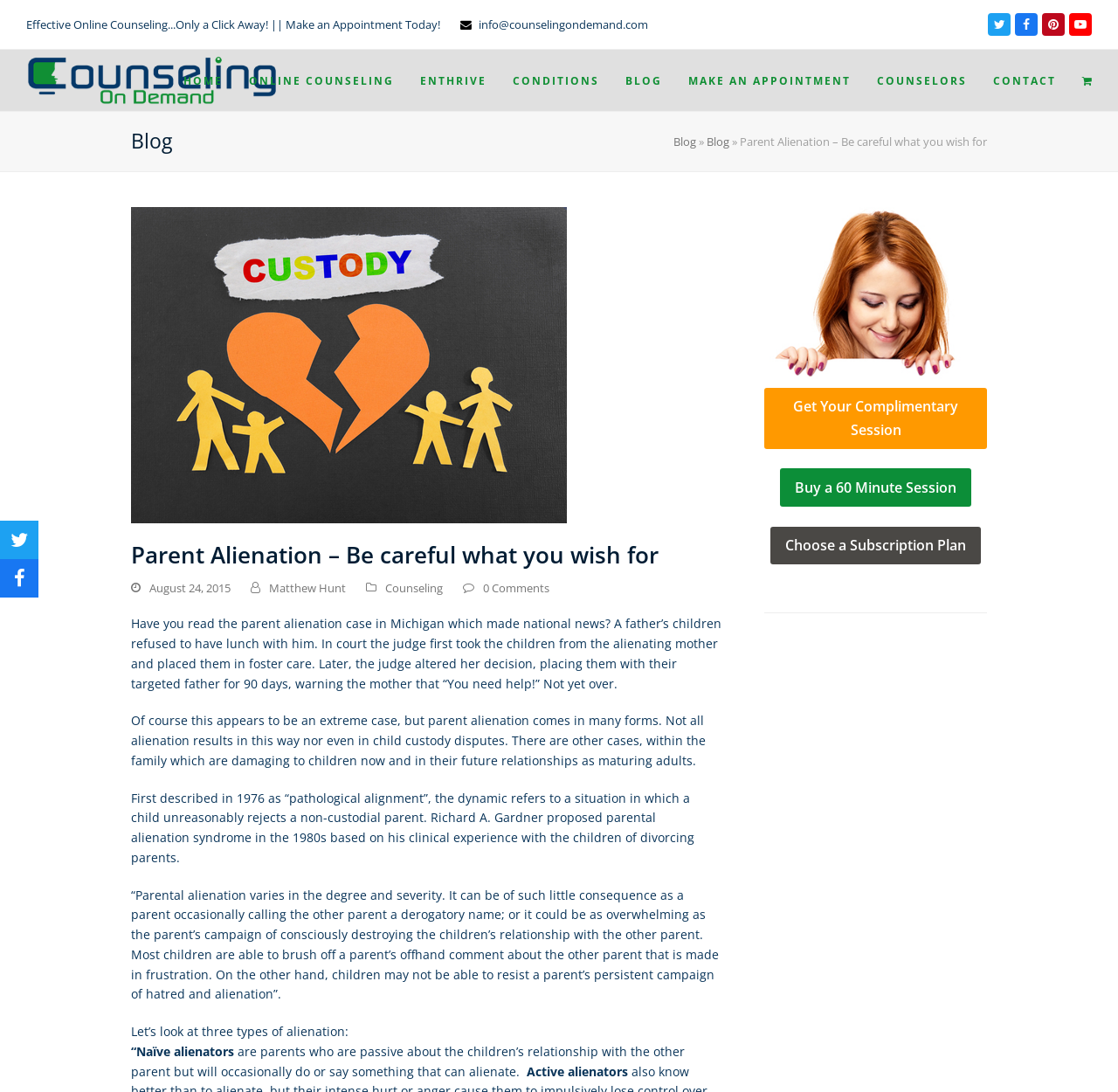What is the text of the webpage's headline?

Parent Alienation – Be careful what you wish for